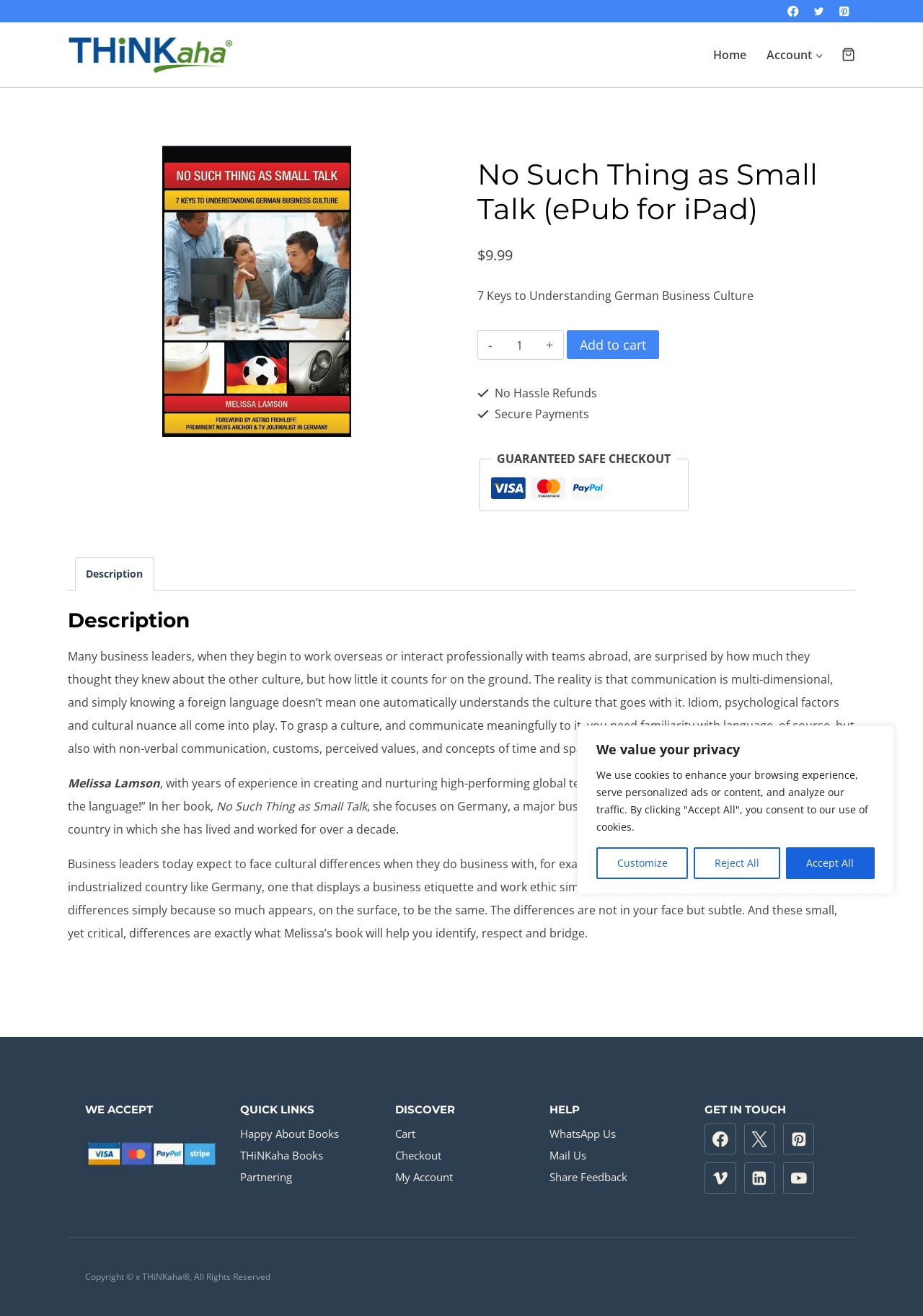Provide a one-word or brief phrase answer to the question:
What payment methods are accepted?

Visa, MasterCard, PayPal